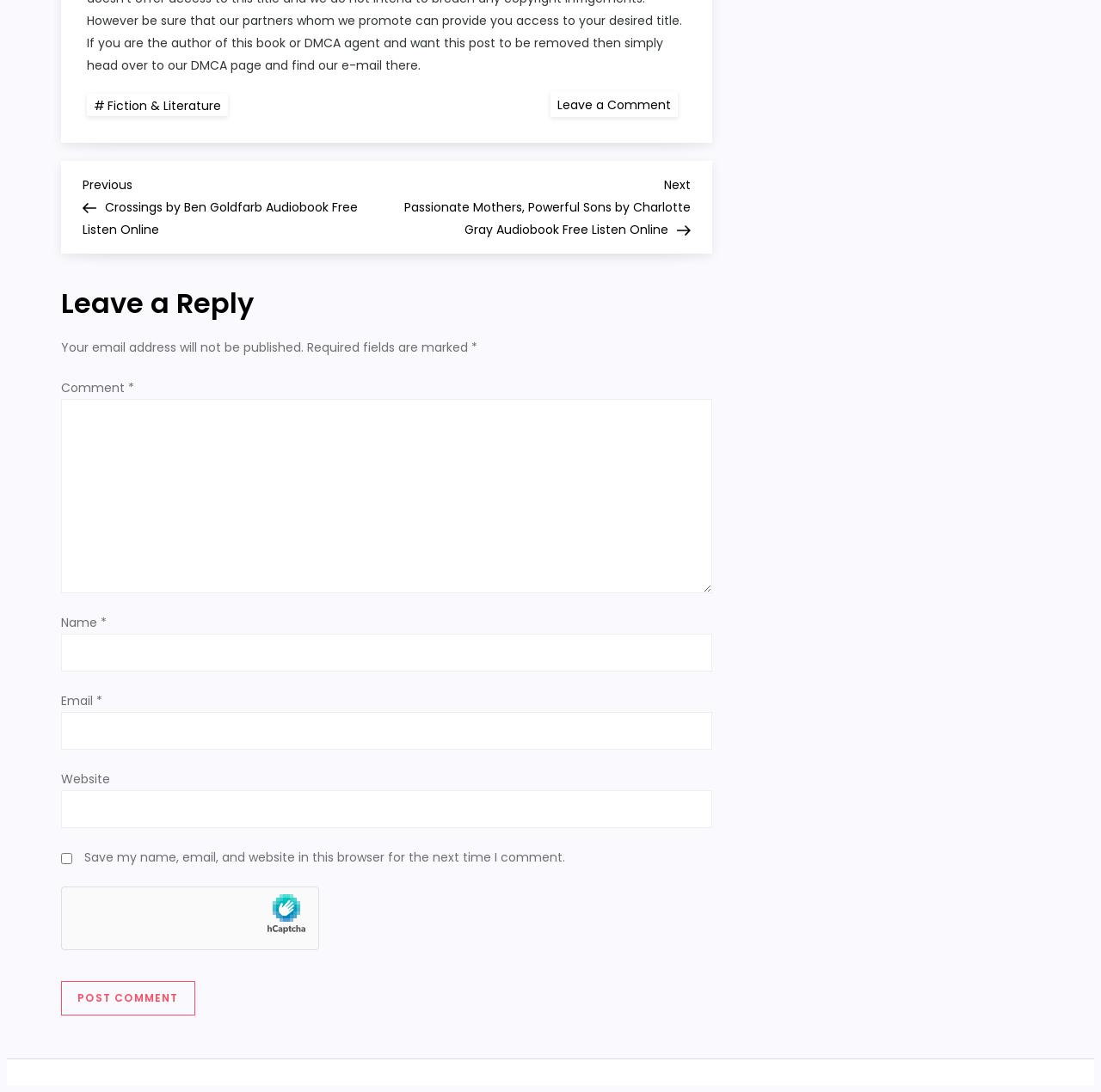How many fields are required to leave a comment?
Refer to the image and provide a one-word or short phrase answer.

3